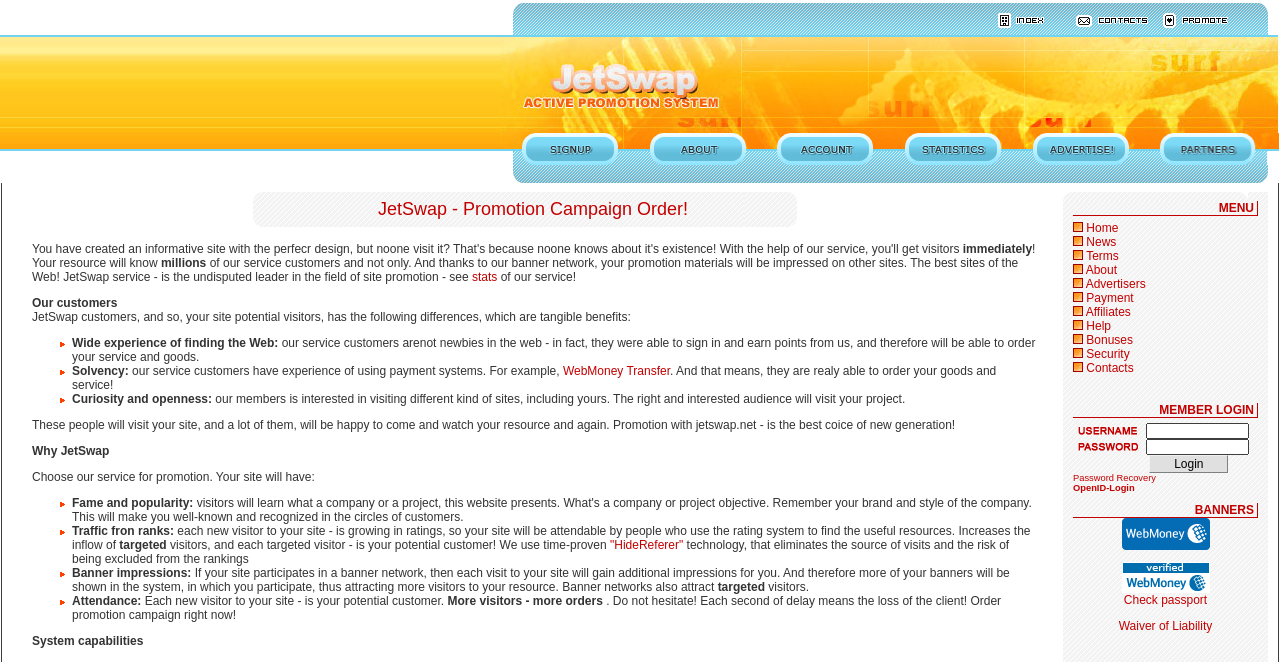Specify the bounding box coordinates of the element's area that should be clicked to execute the given instruction: "Click on the 'Promote now!' link". The coordinates should be four float numbers between 0 and 1, i.e., [left, top, right, bottom].

[0.795, 0.233, 0.895, 0.254]